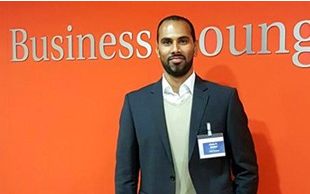What is pinned to his attire?
Offer a detailed and full explanation in response to the question.

The name badge pinned to his attire indicates that the individual is participating in a business or networking event, where identification and networking are essential.